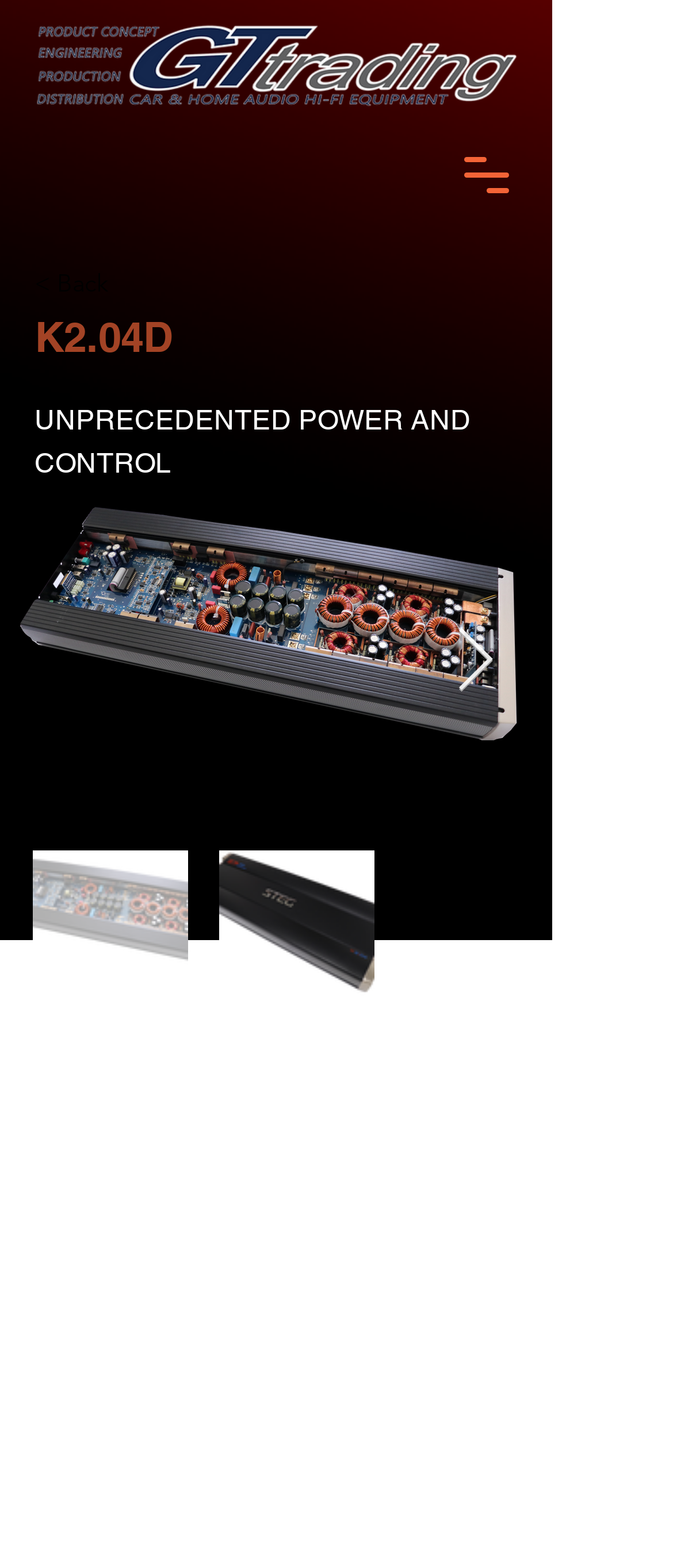What is the direction of the arrow on the button?
Respond to the question with a single word or phrase according to the image.

Left